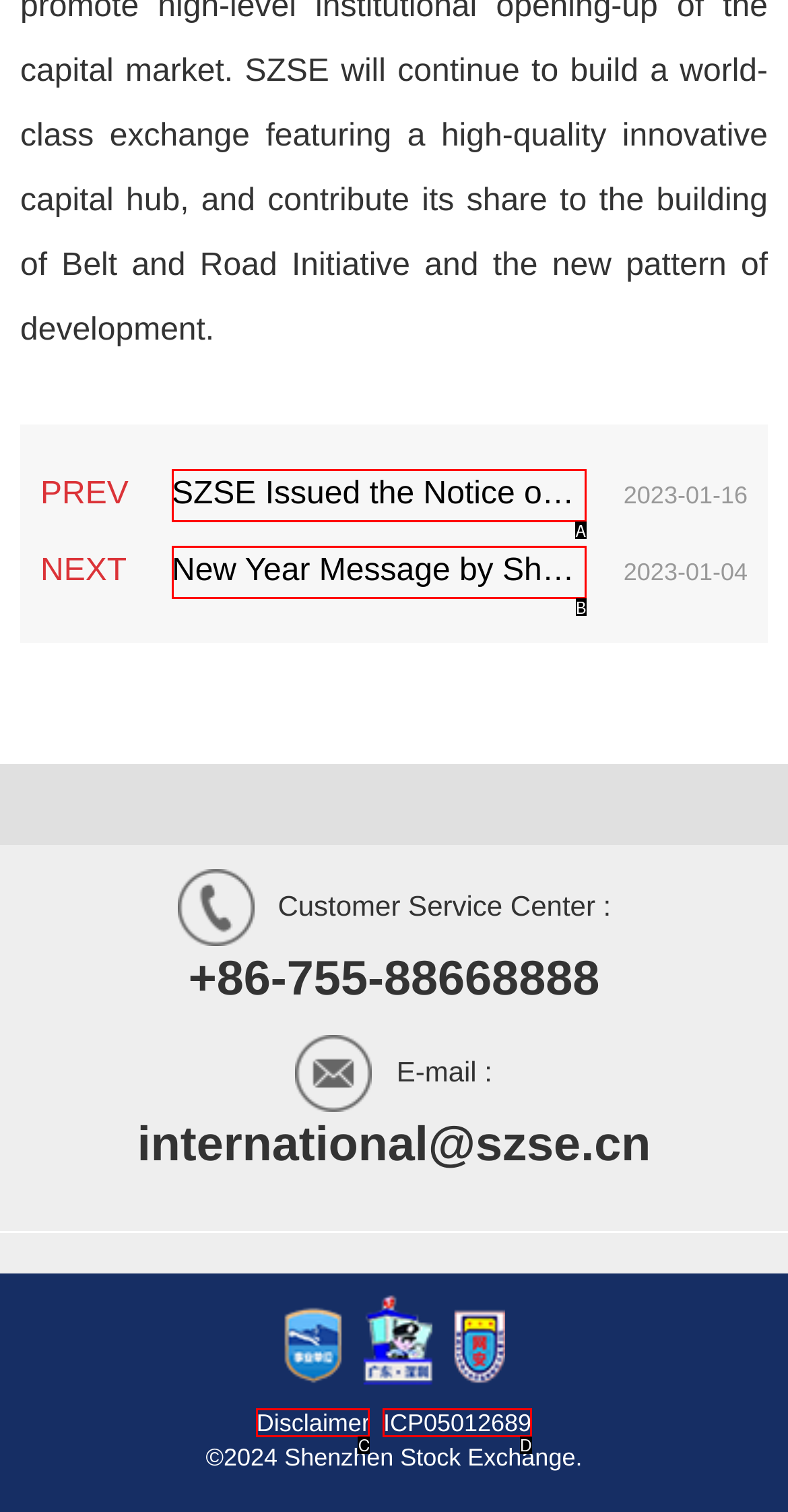Which option corresponds to the following element description: ICP05012689?
Please provide the letter of the correct choice.

D